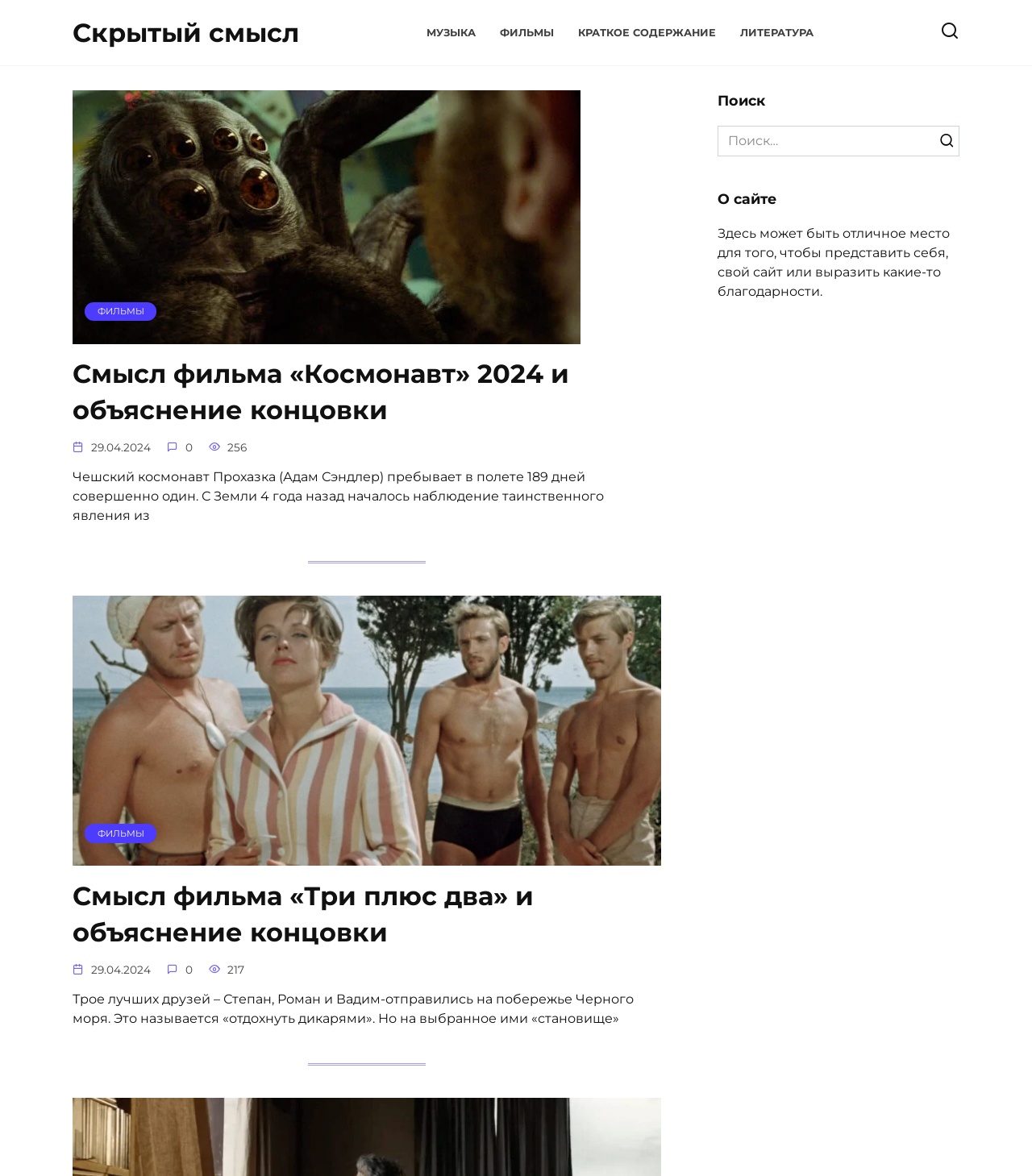How many images are on the page?
Using the visual information, reply with a single word or short phrase.

2